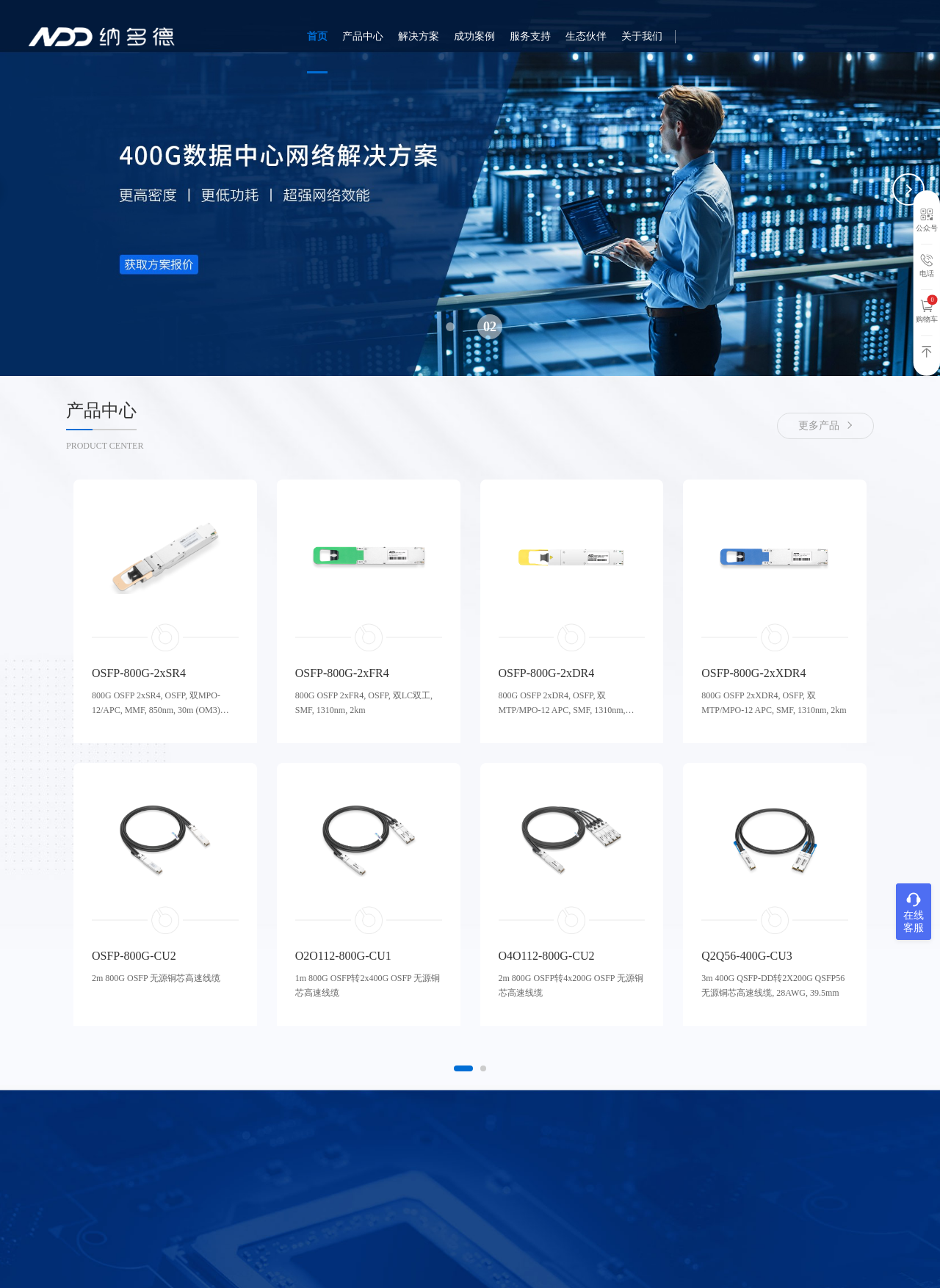Determine the bounding box coordinates of the clickable region to execute the instruction: "Go to the 产品中心 page". The coordinates should be four float numbers between 0 and 1, denoted as [left, top, right, bottom].

[0.07, 0.311, 0.145, 0.326]